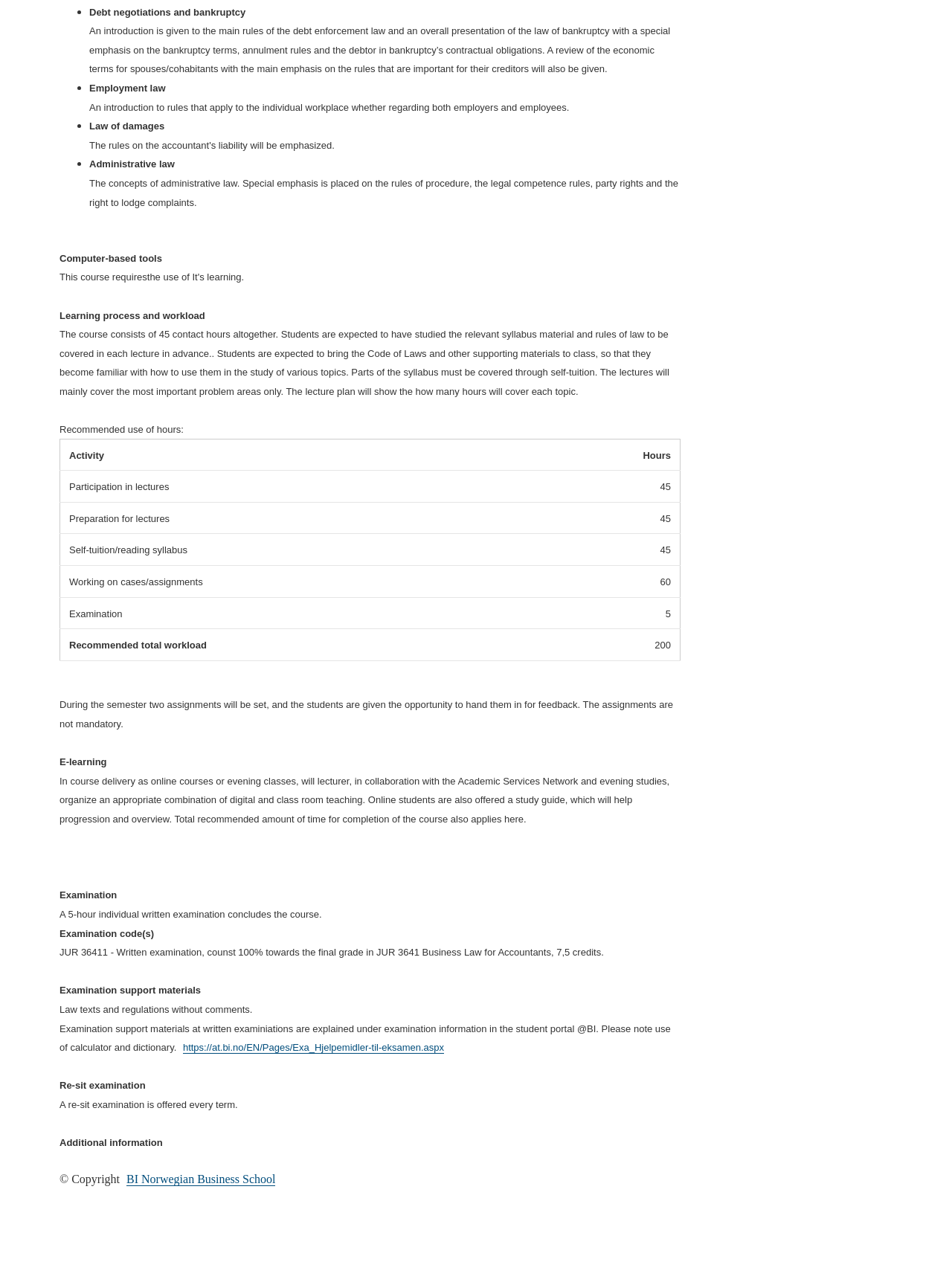What is the course about?
Using the image as a reference, answer with just one word or a short phrase.

Business Law for Accountants